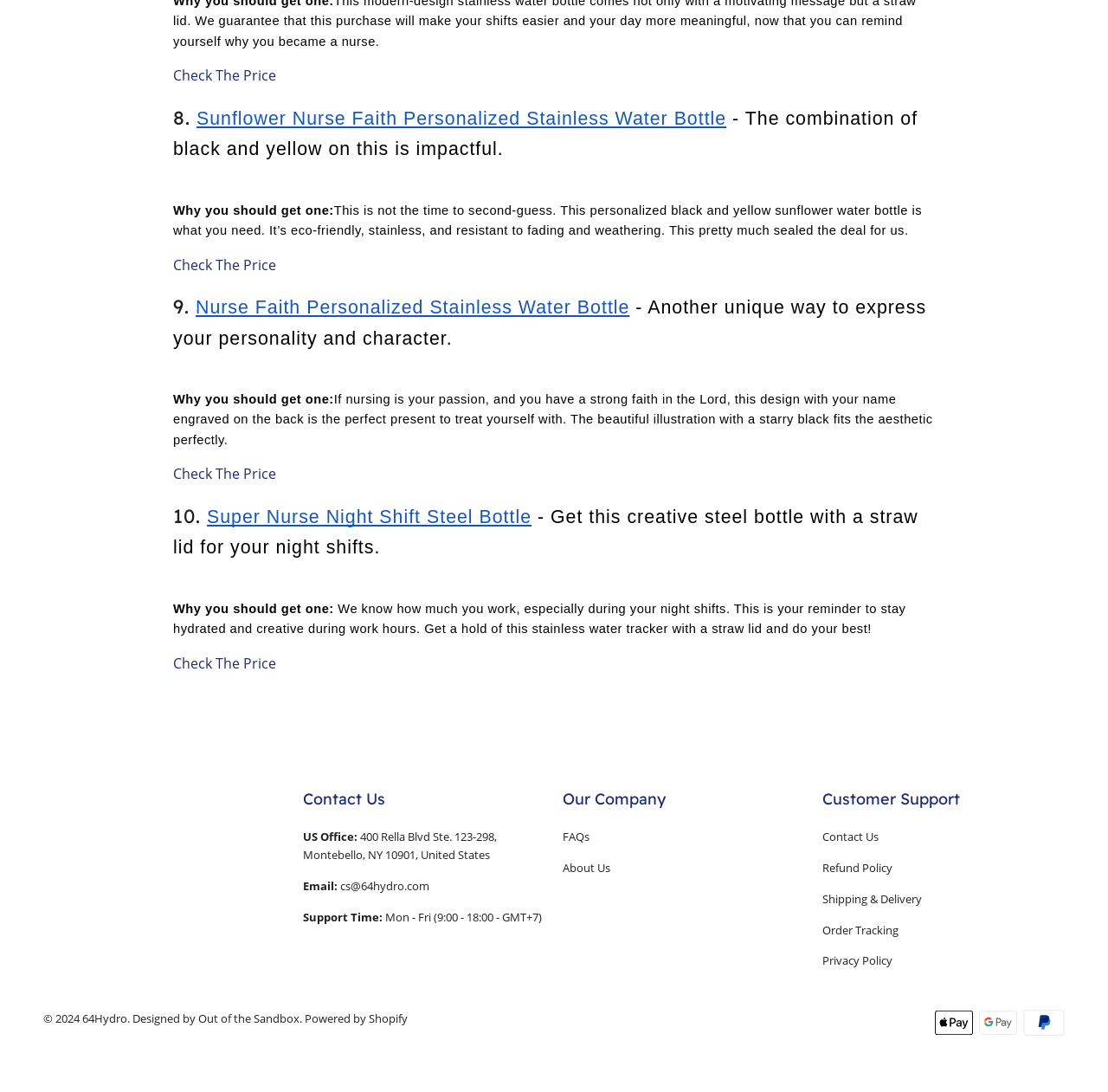Determine the coordinates of the bounding box that should be clicked to complete the instruction: "Check the price of Super Nurse Night Shift Steel Bottle". The coordinates should be represented by four float numbers between 0 and 1: [left, top, right, bottom].

[0.156, 0.425, 0.249, 0.443]